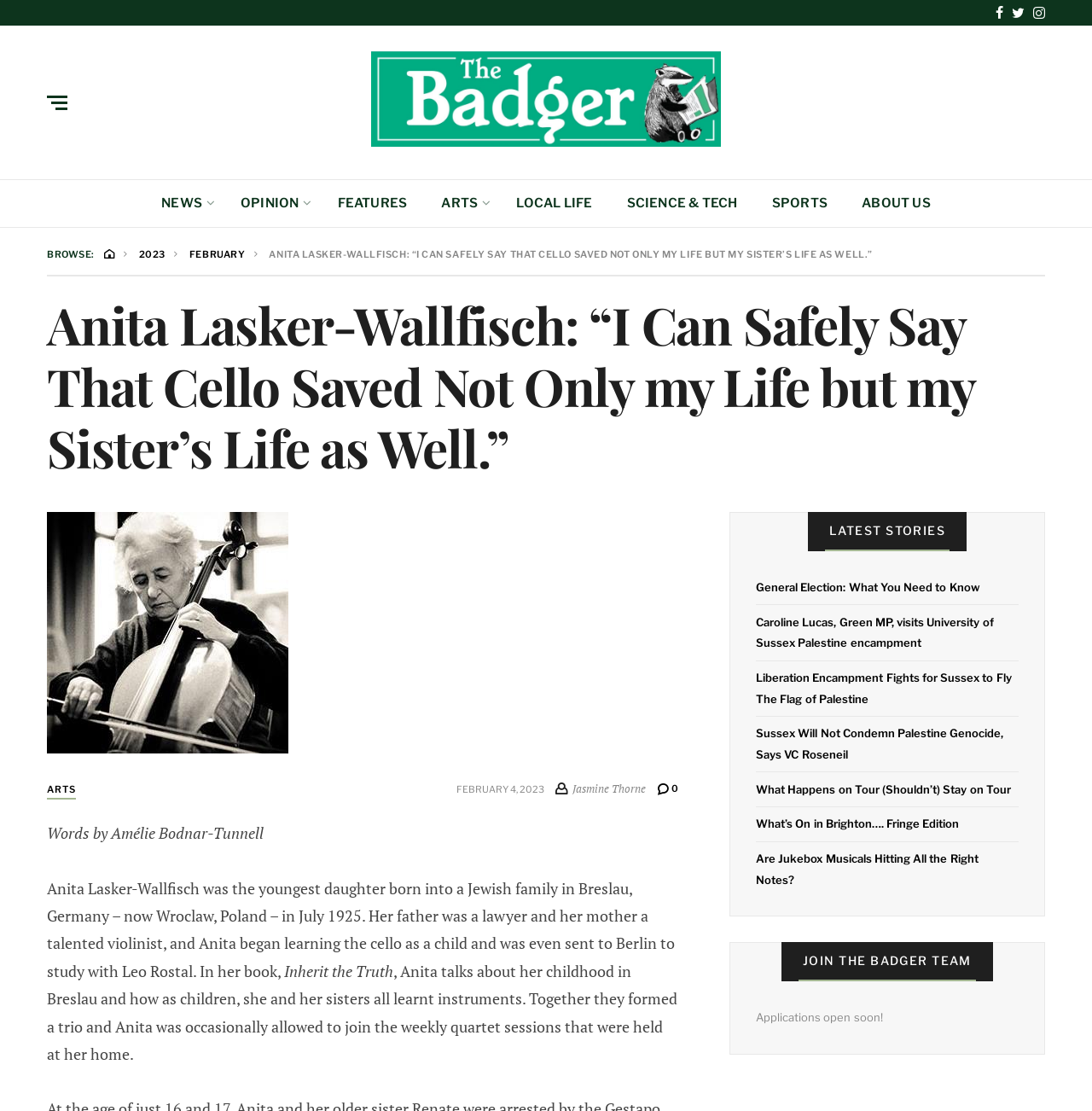Please find and generate the text of the main heading on the webpage.

Anita Lasker-Wallfisch: “I Can Safely Say That Cello Saved Not Only my Life but my Sister’s Life as Well.”